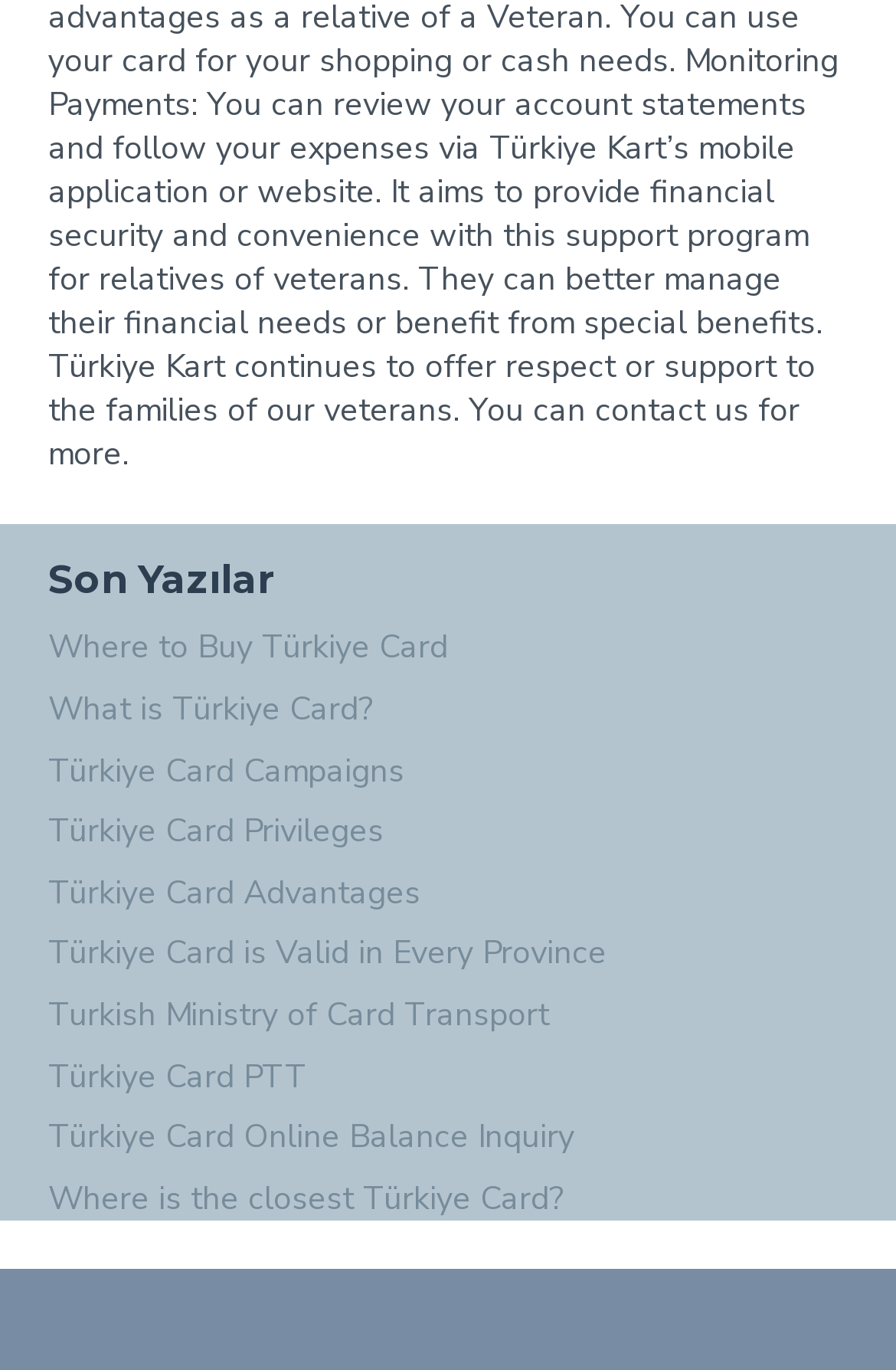What is the first link on the webpage? Look at the image and give a one-word or short phrase answer.

Where to Buy Türkiye Card